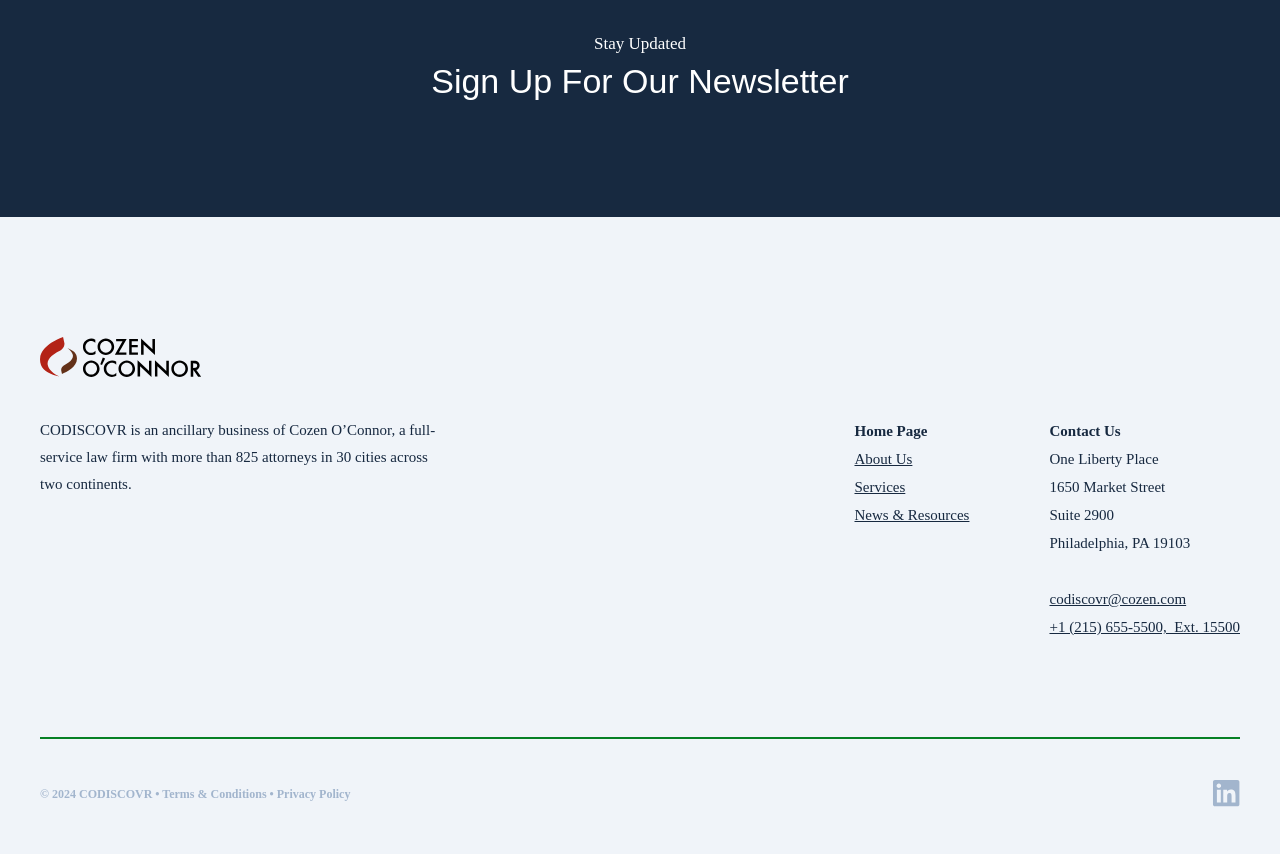Extract the bounding box coordinates of the UI element described by: "Services". The coordinates should include four float numbers ranging from 0 to 1, e.g., [left, top, right, bottom].

[0.668, 0.561, 0.707, 0.58]